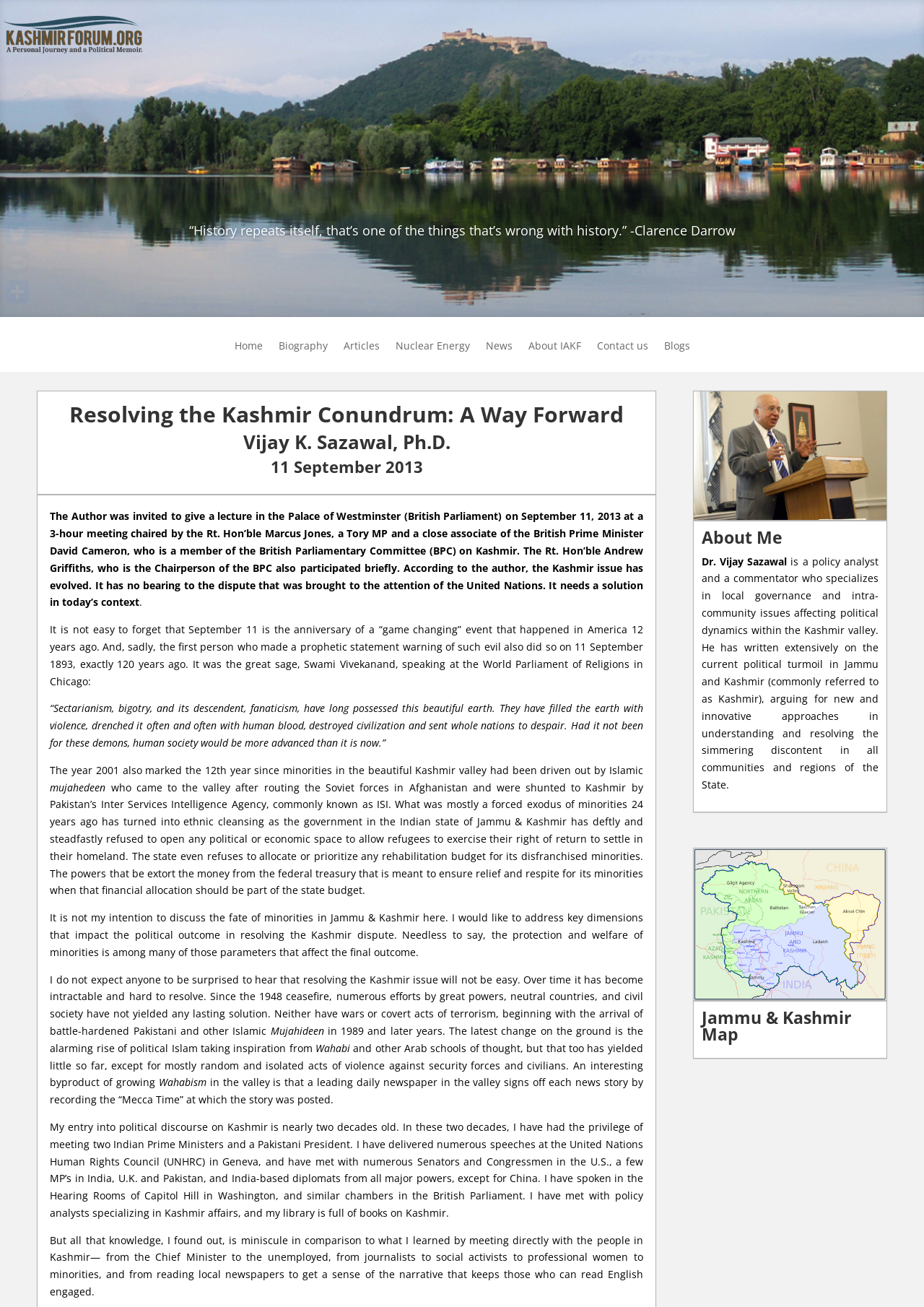Identify the bounding box for the UI element described as: "name="s" placeholder="Search …" title="Search for:"". Ensure the coordinates are four float numbers between 0 and 1, formatted as [left, top, right, bottom].

[0.053, 0.01, 0.953, 0.012]